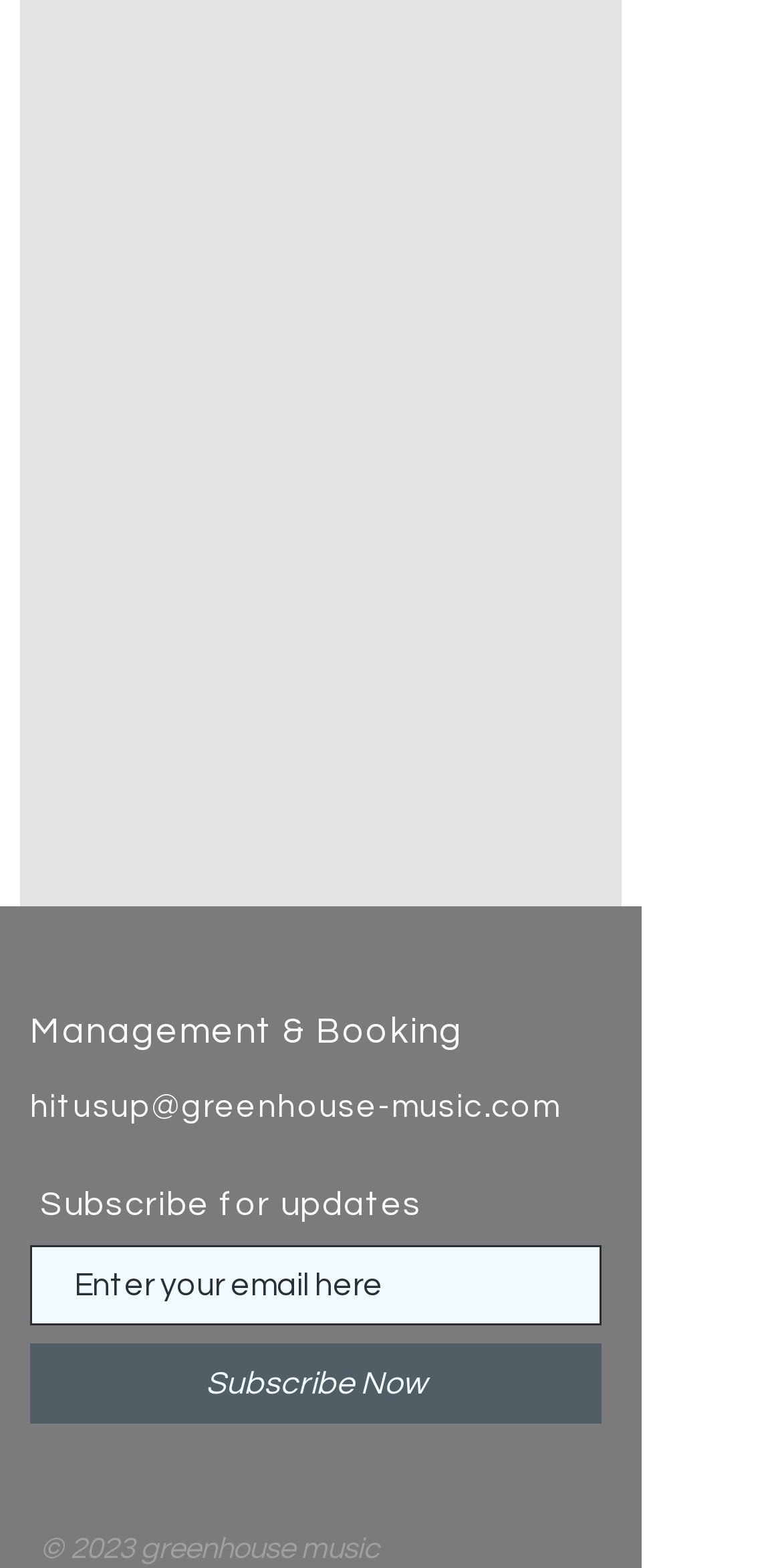What is the purpose of the textbox?
Refer to the image and provide a detailed answer to the question.

I inferred the purpose of the textbox by looking at its location below the 'Subscribe for updates' text and its placeholder text 'Enter your email here', which suggests that it is used to input an email address for subscription.